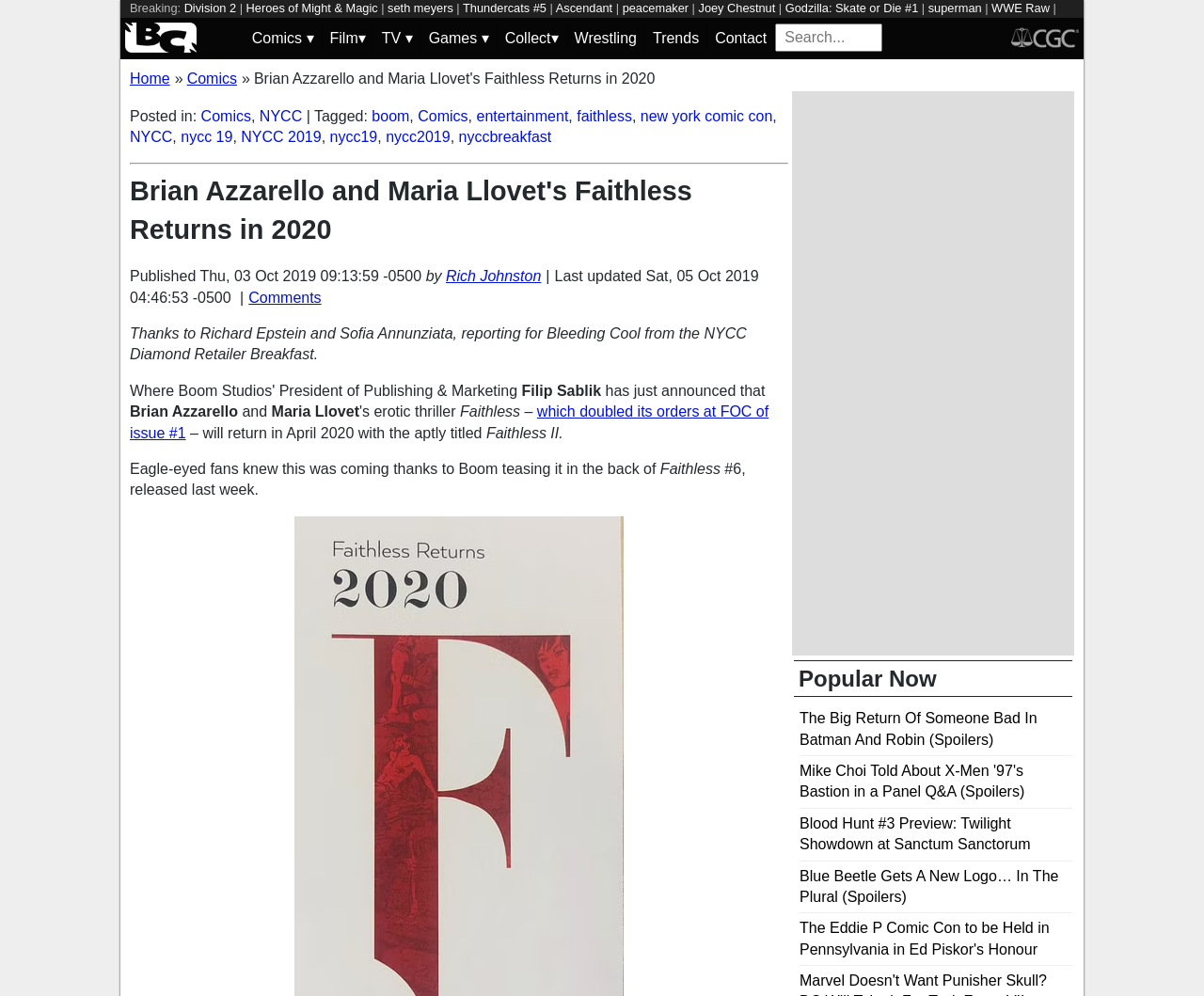What is the name of the comic book series?
Using the visual information from the image, give a one-word or short-phrase answer.

Faithless